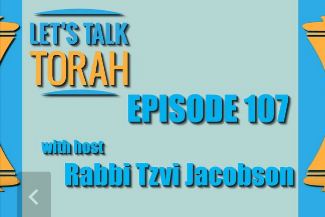Give a thorough caption for the picture.

The image showcases the vibrant cover for "Let’s Talk Torah – Episode 107," featuring the engaging title prominently displayed at the top. The episode number "EPISODE 107" is highlighted in bold, capturing attention with its large font. Beneath this, the phrase "with host Rabbi Tzvi Jacobson" is included, indicating the host of the episode. The background is a soft blue, complemented by decorative elements that suggest a warm and inviting atmosphere for discussions on Torah topics. This image effectively conveys the essence of the podcast episode, inviting viewers to tune in and engage with the content.